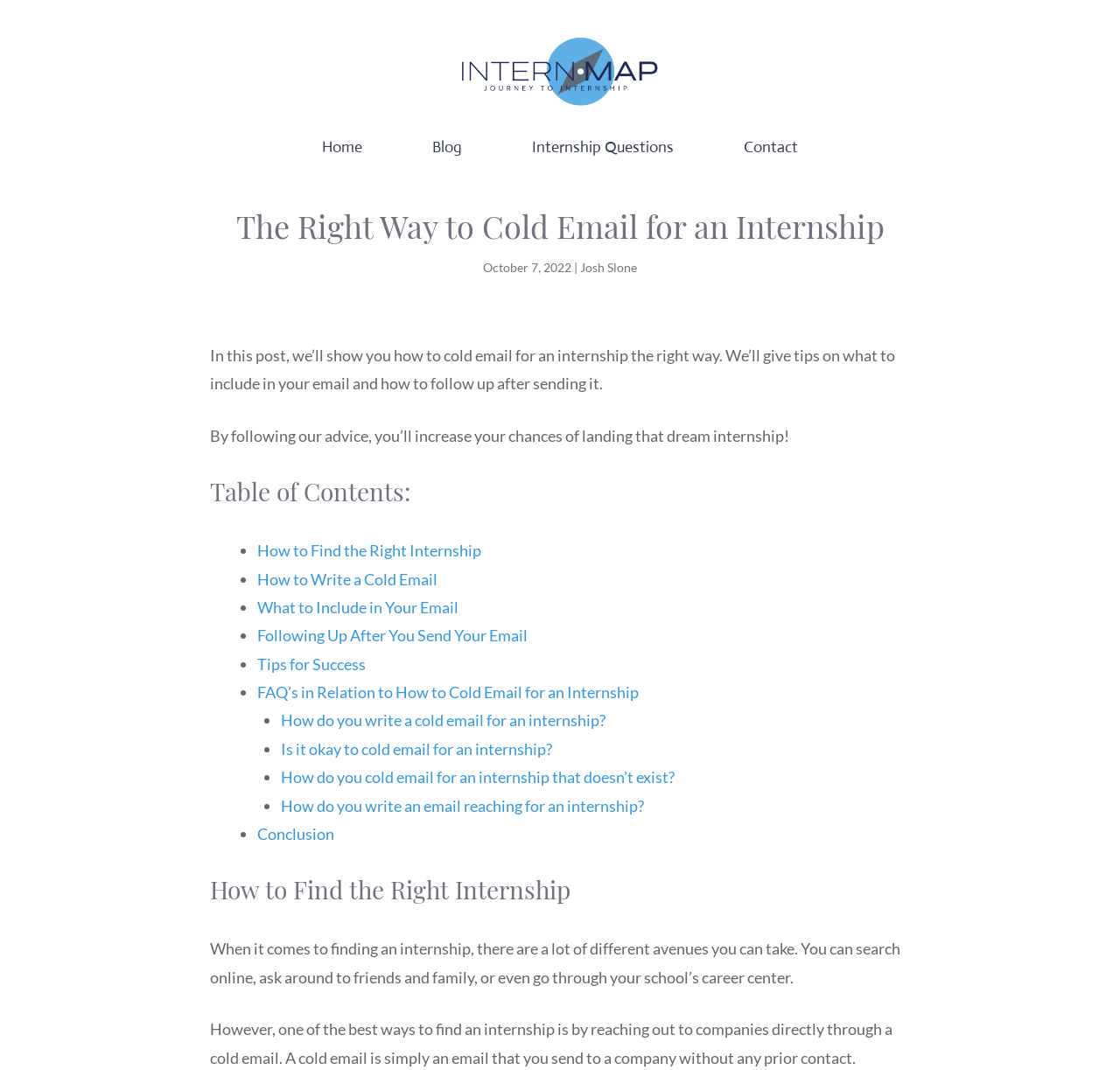Provide the bounding box coordinates for the specified HTML element described in this description: "Conclusion". The coordinates should be four float numbers ranging from 0 to 1, in the format [left, top, right, bottom].

[0.23, 0.77, 0.298, 0.788]